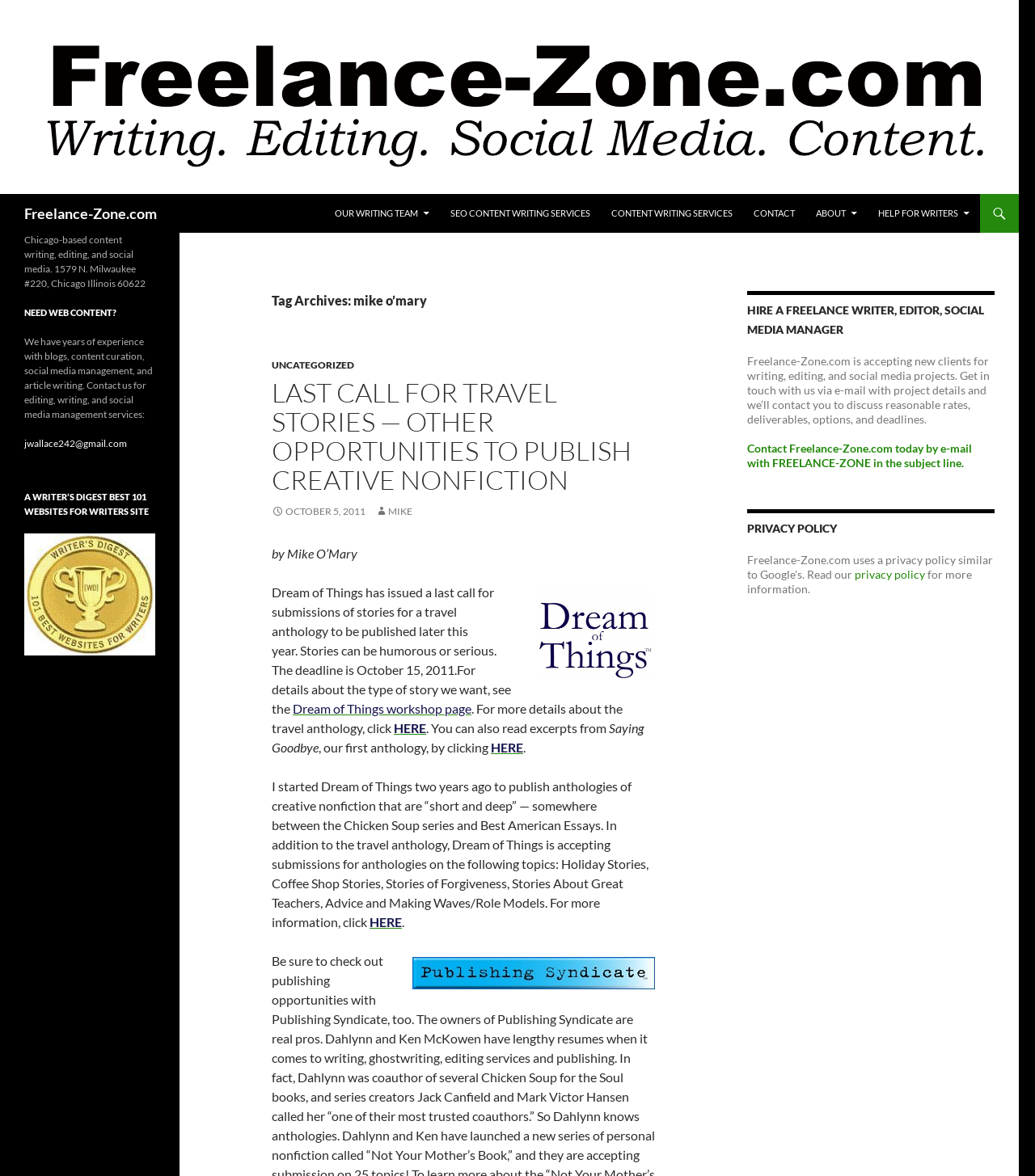Please determine the bounding box coordinates of the element's region to click for the following instruction: "Email for editing, writing, and social media management services".

[0.023, 0.372, 0.123, 0.382]